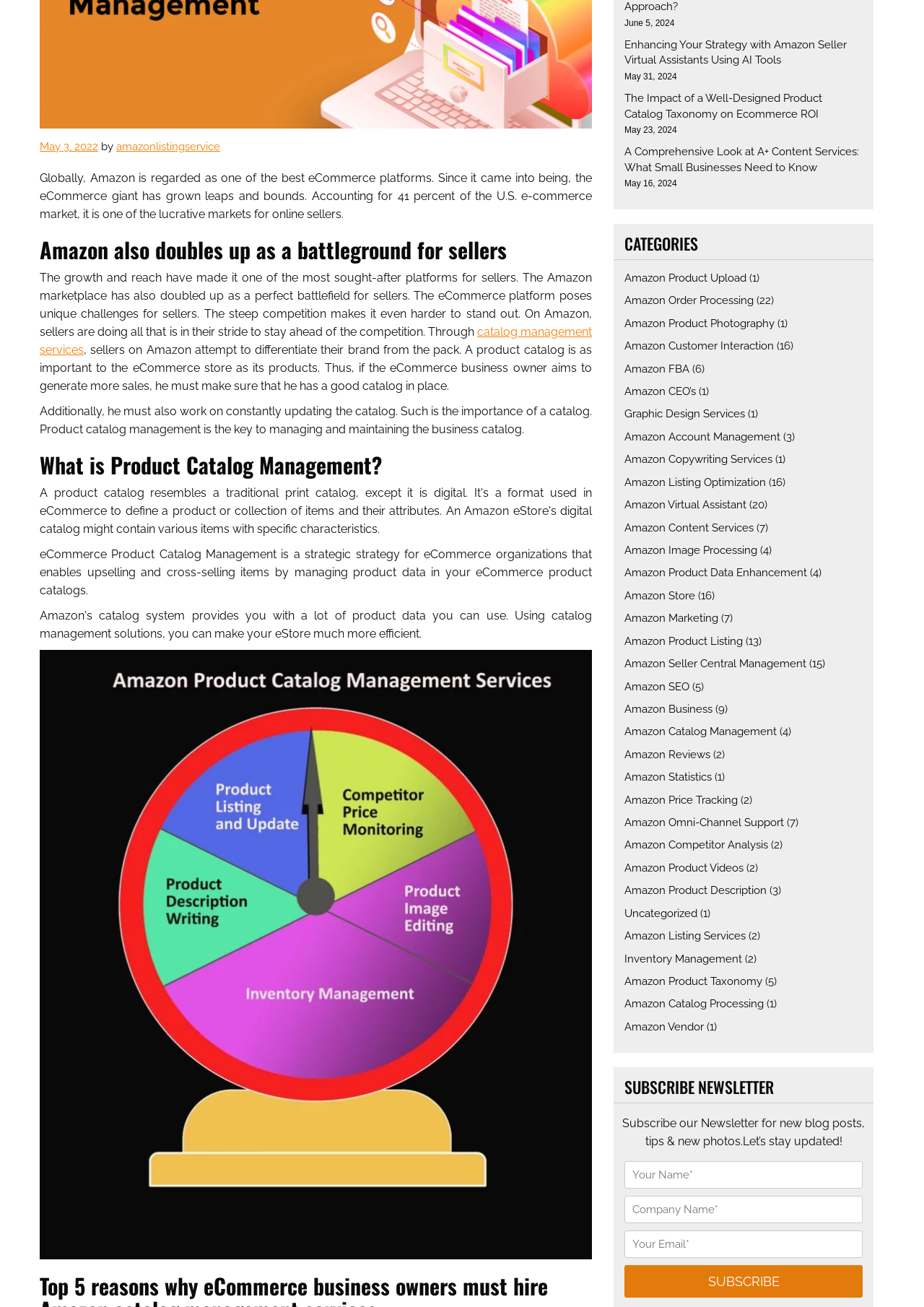Provide the bounding box coordinates of the HTML element this sentence describes: "Amazon Seller Central Management". The bounding box coordinates consist of four float numbers between 0 and 1, i.e., [left, top, right, bottom].

[0.676, 0.503, 0.873, 0.513]